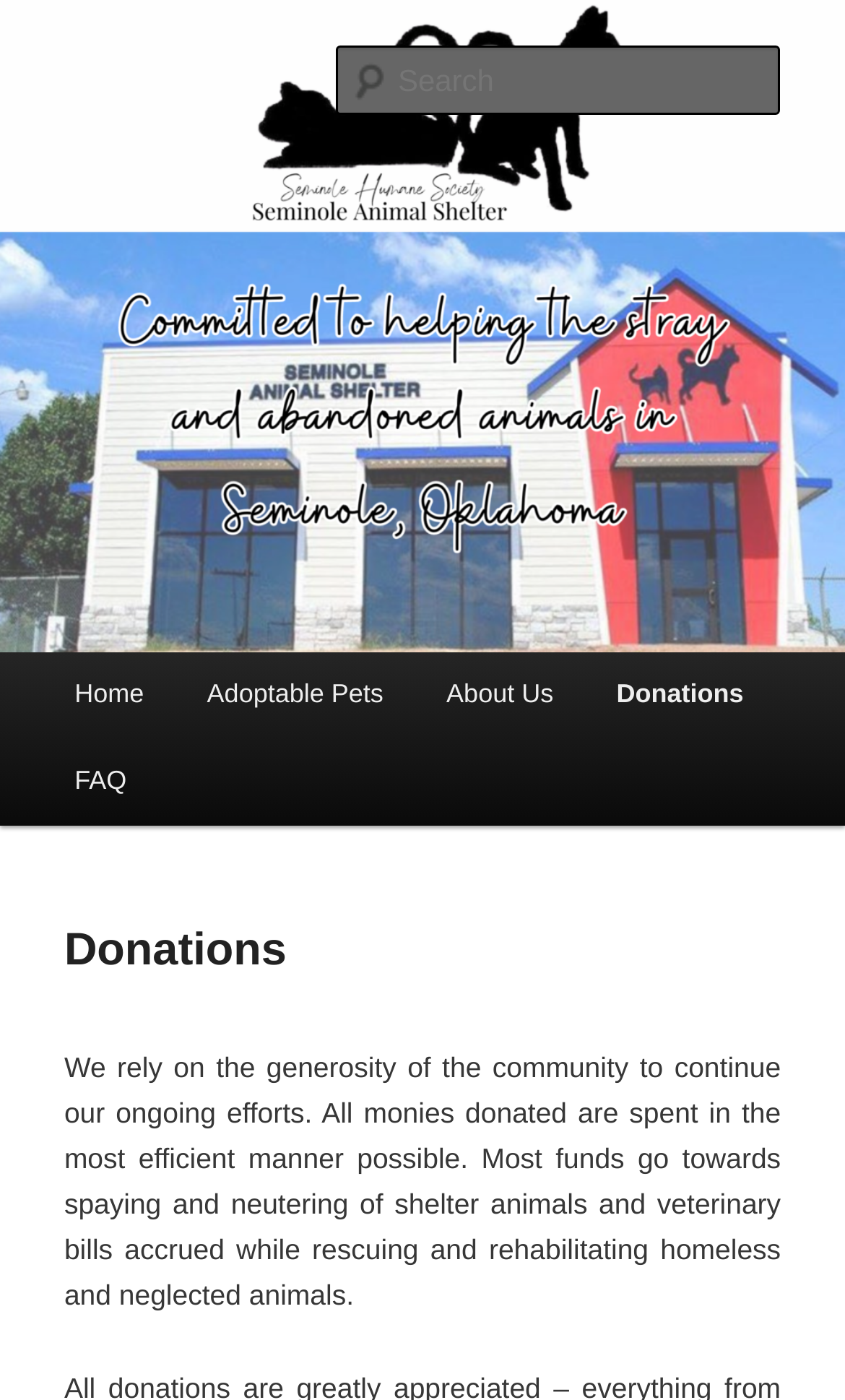Please determine the main heading text of this webpage.

Seminole Humane Society